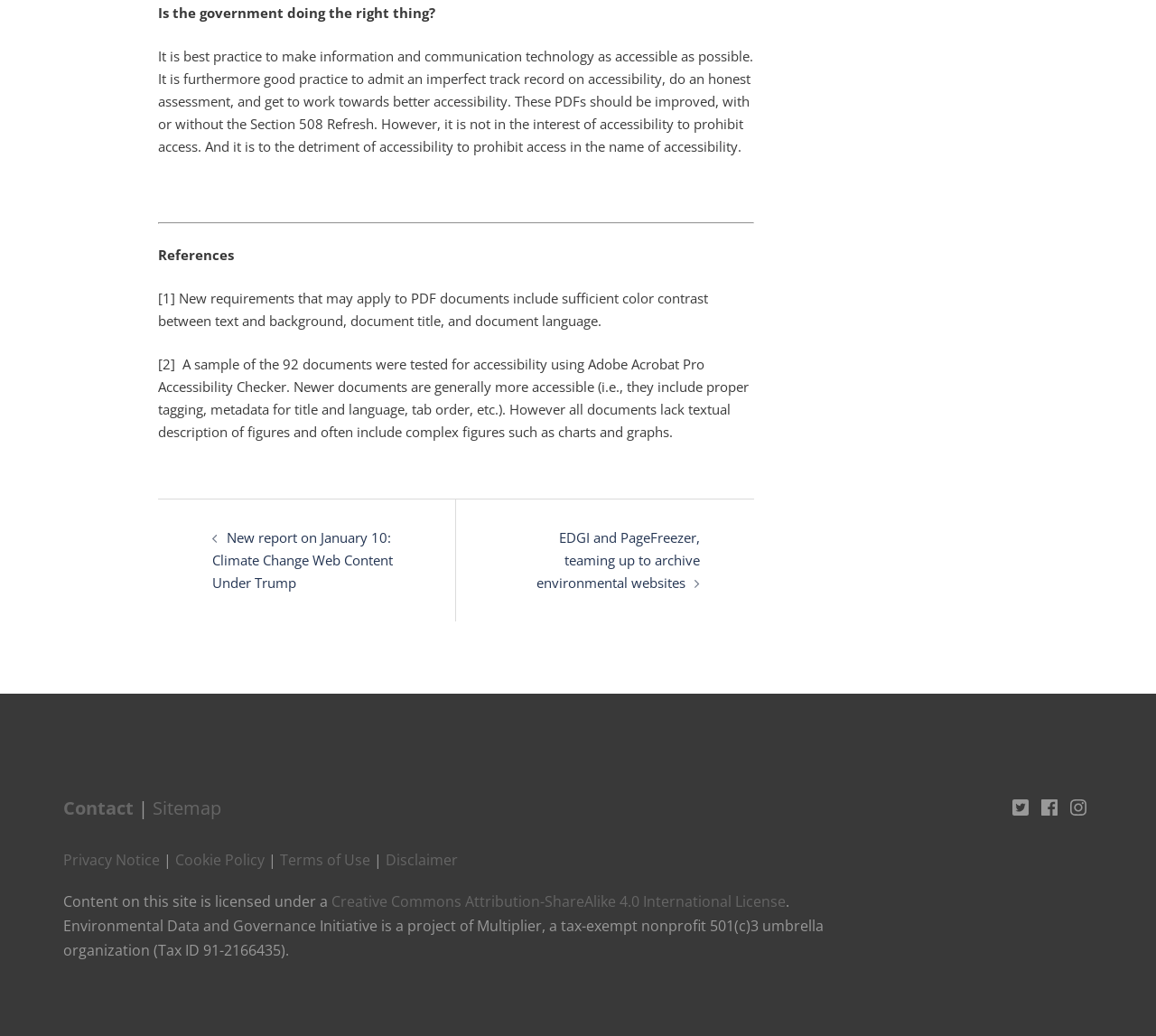Using the provided element description: "Privacy Notice", determine the bounding box coordinates of the corresponding UI element in the screenshot.

[0.055, 0.82, 0.138, 0.839]